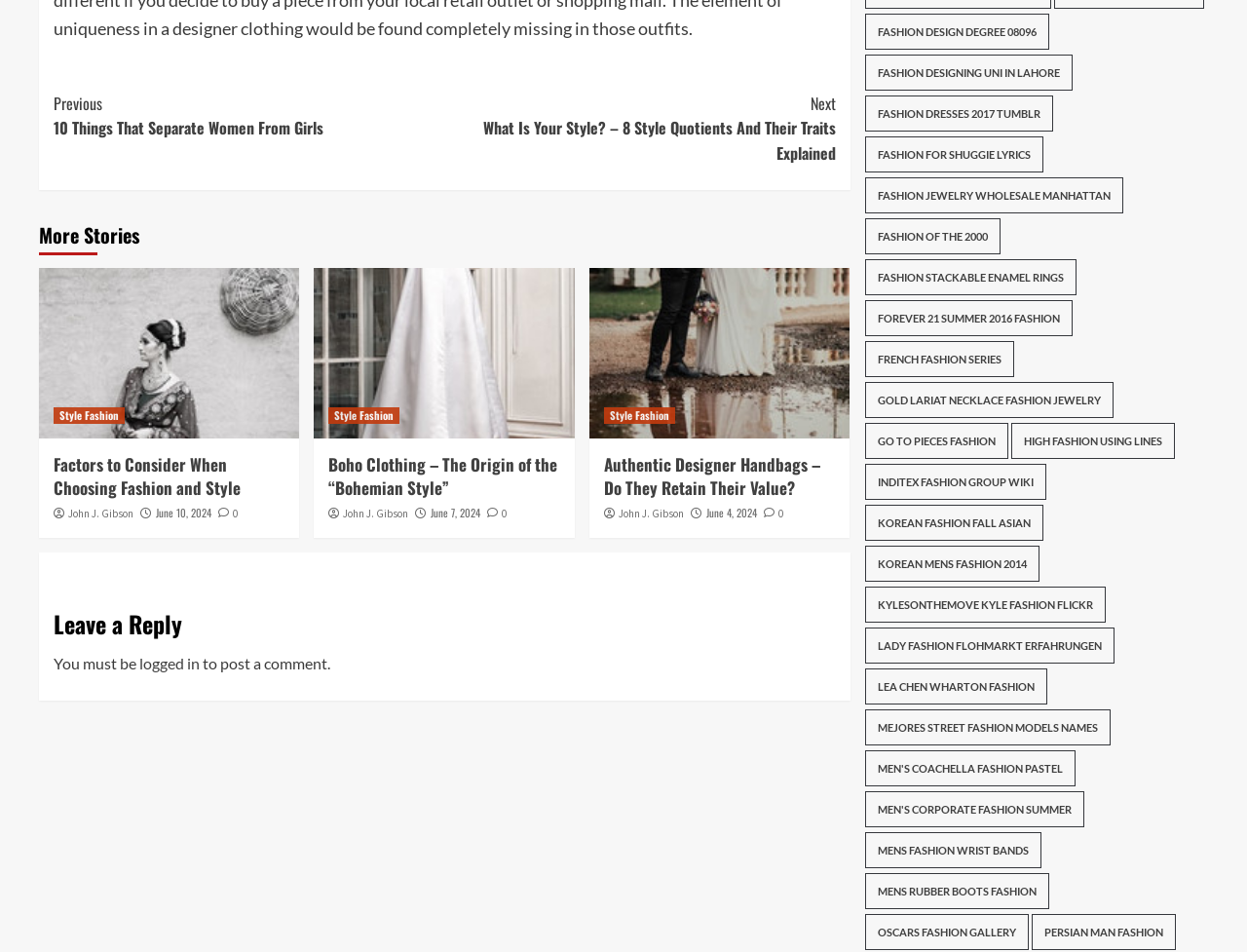Please identify the bounding box coordinates of the element's region that needs to be clicked to fulfill the following instruction: "View 'More Stories'". The bounding box coordinates should consist of four float numbers between 0 and 1, i.e., [left, top, right, bottom].

[0.031, 0.231, 0.112, 0.269]